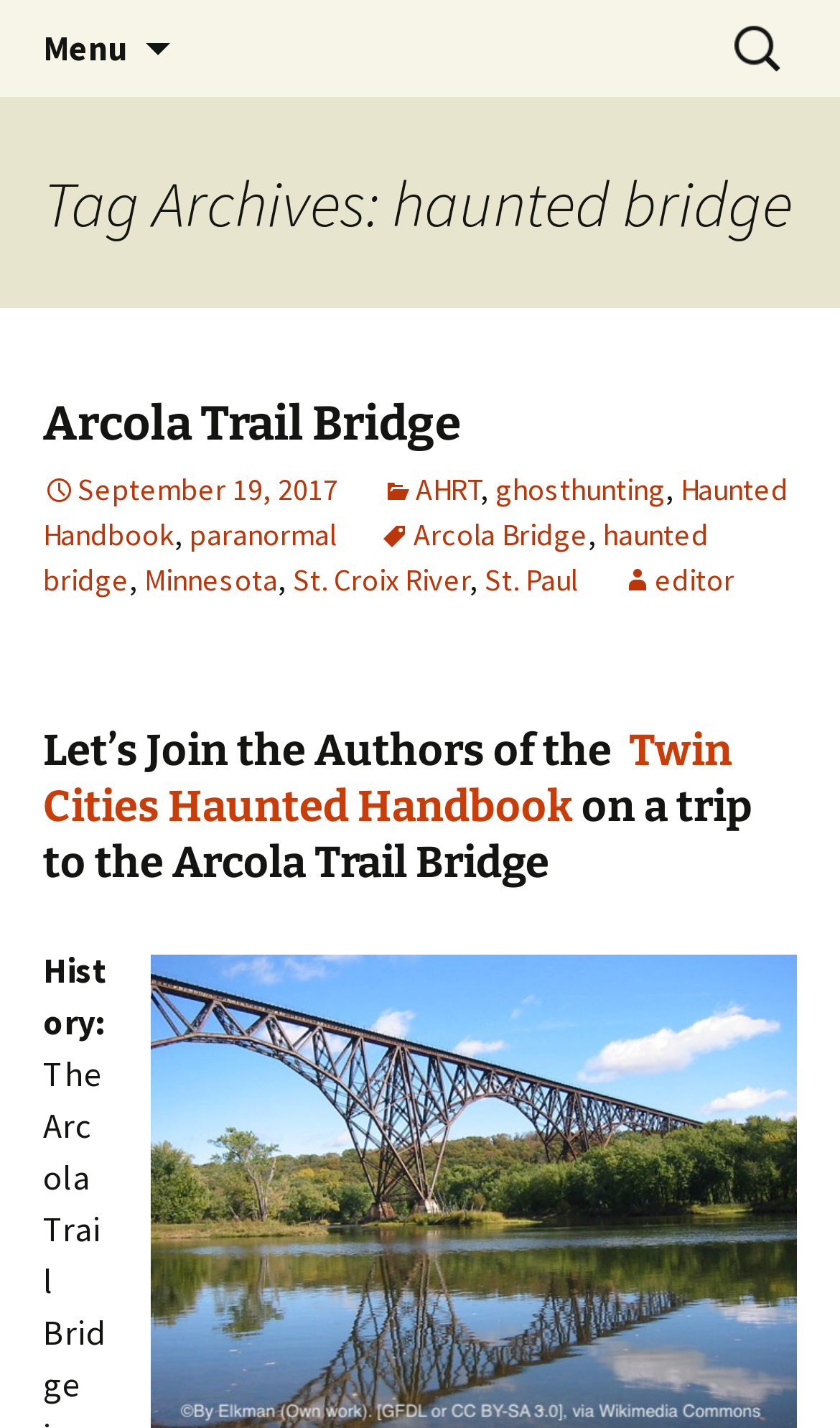Reply to the question with a single word or phrase:
What is the name of the bridge?

Arcola Trail Bridge